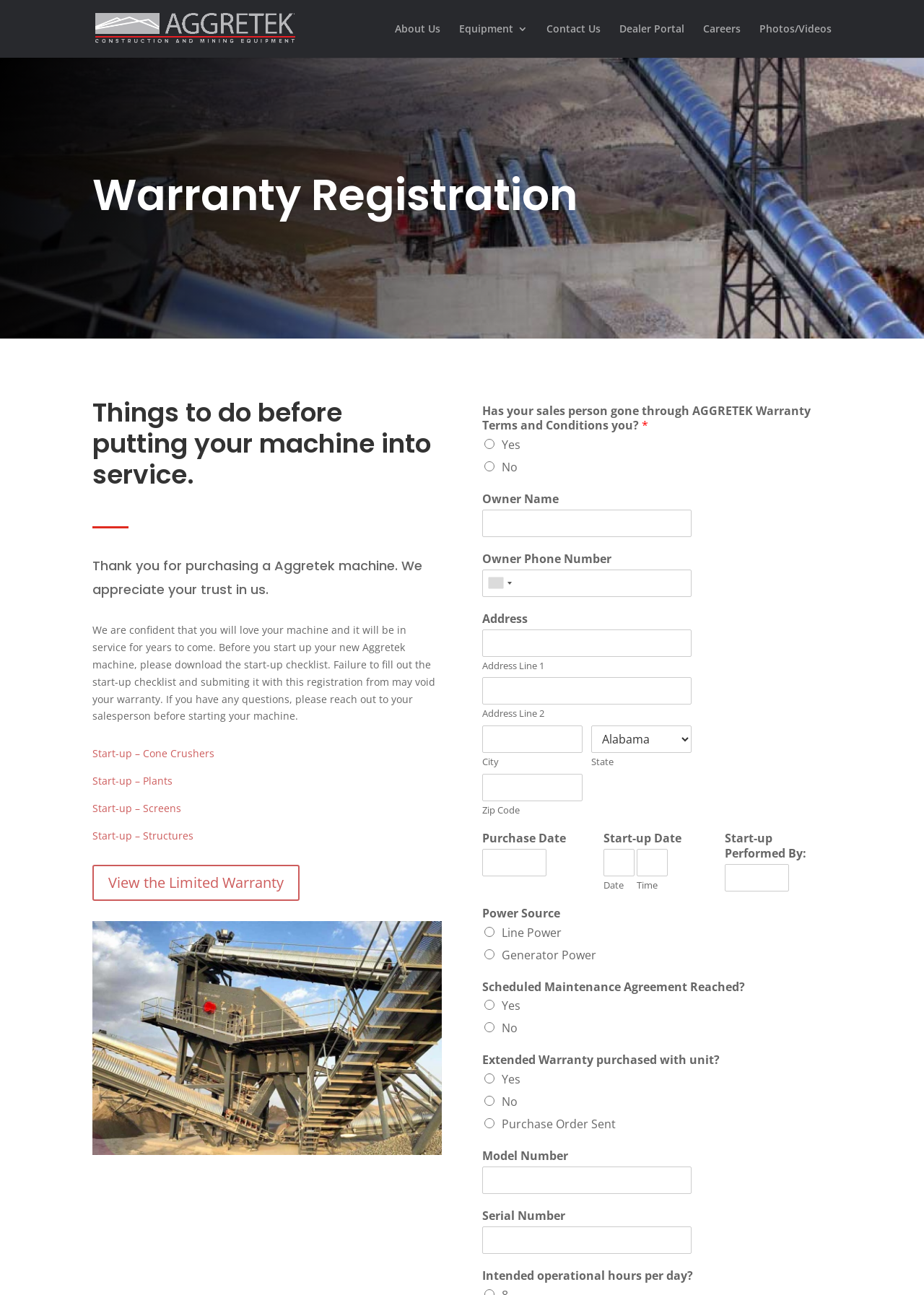Please pinpoint the bounding box coordinates for the region I should click to adhere to this instruction: "Submit warranty registration".

[0.522, 0.655, 0.592, 0.677]